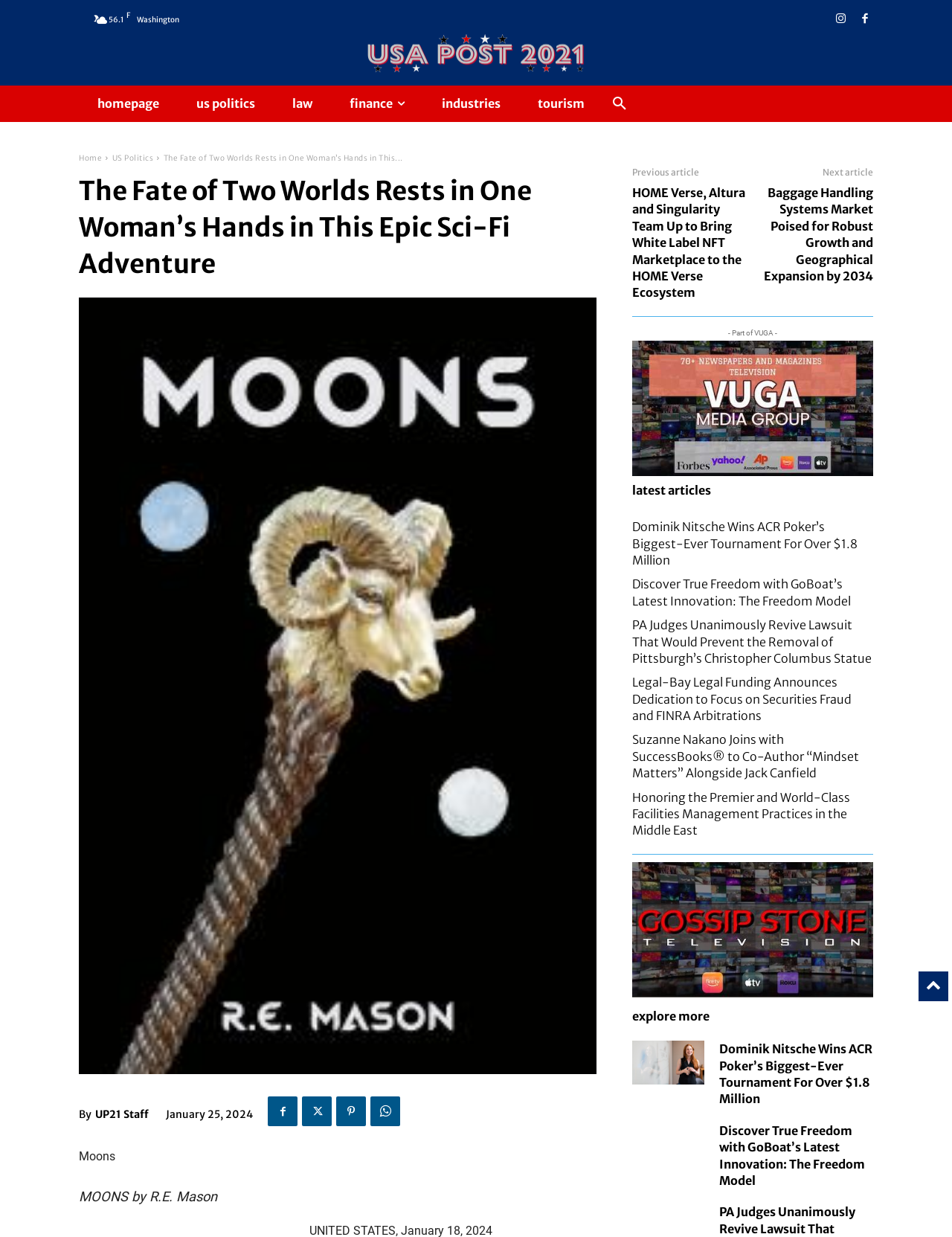Provide the bounding box coordinates of the section that needs to be clicked to accomplish the following instruction: "View the latest articles."

[0.664, 0.391, 0.747, 0.402]